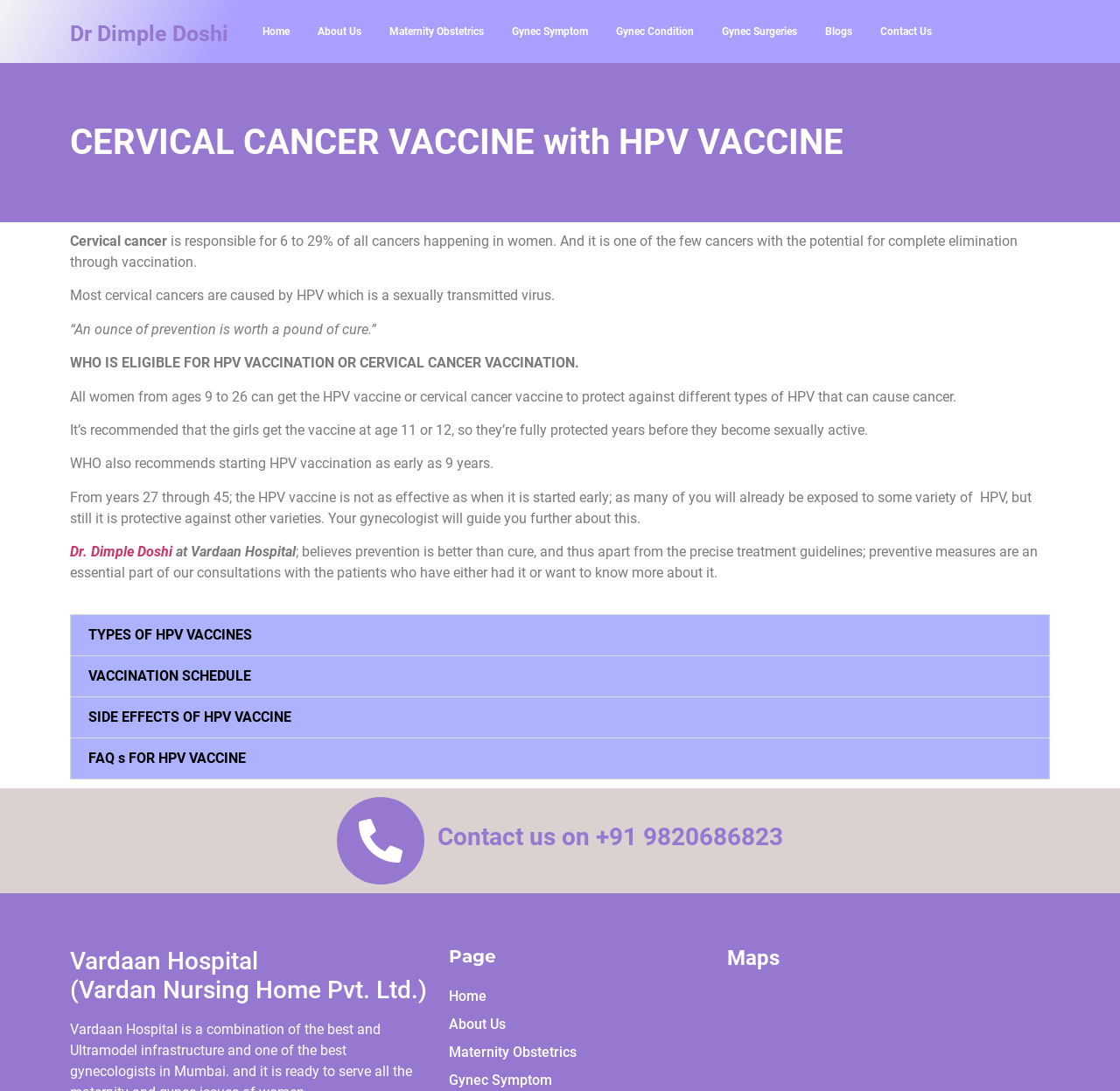What is the main heading displayed on the webpage? Please provide the text.

CERVICAL CANCER VACCINE with HPV VACCINE